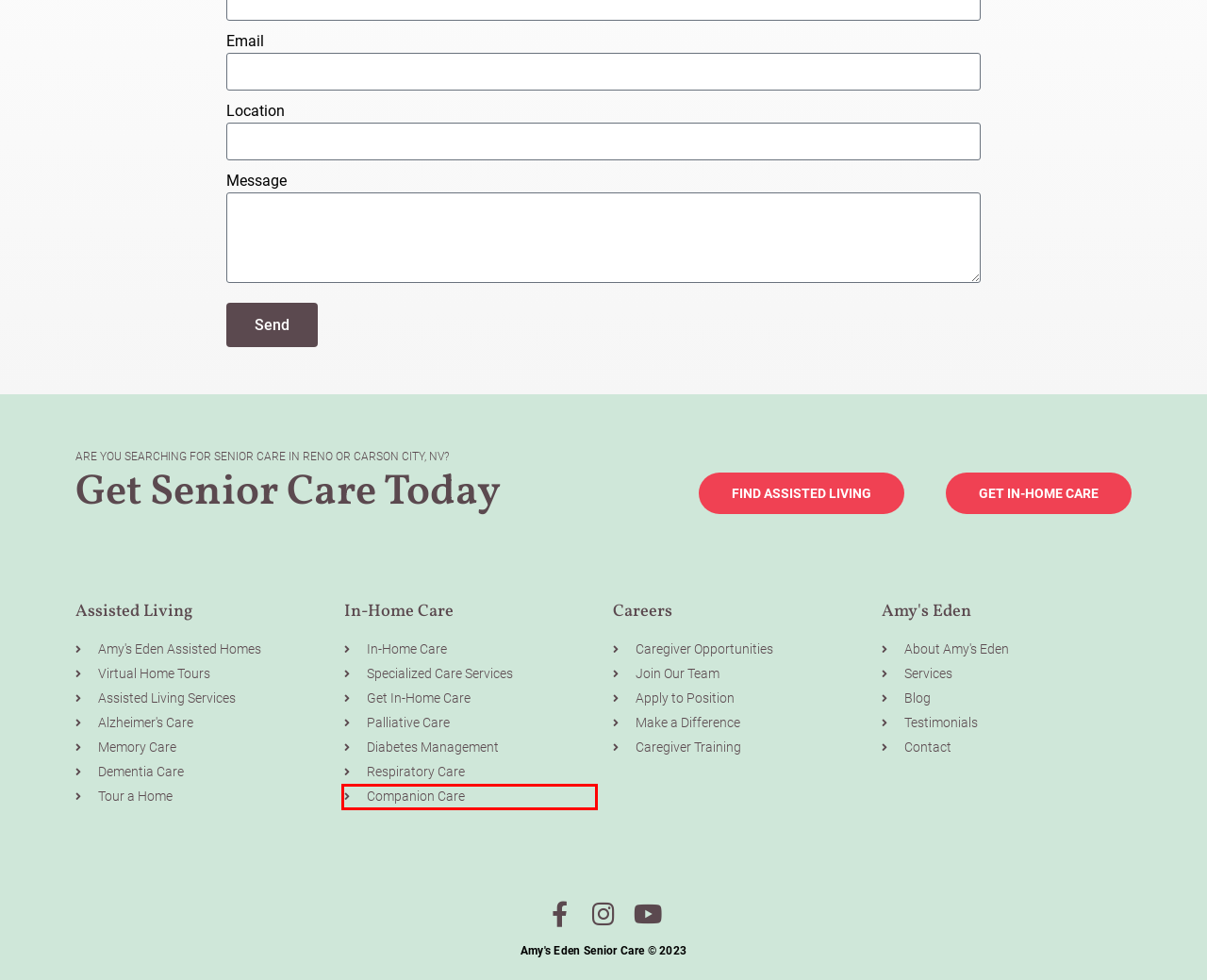Evaluate the webpage screenshot and identify the element within the red bounding box. Select the webpage description that best fits the new webpage after clicking the highlighted element. Here are the candidates:
A. Testimonials | Amy's Eden Senior Care
B. Apply to Caregiver Position | Amy's Eden Senior Care
C. Find Assisted Living Homes | Amy's Eden Senior Care
D. Making a Difference | Amy's Eden Senior Care
E. What is Hospice Care? A Closer Look at Hospice Definition
F. Companion Care Services | Amy's Eden Senior Care
G. How Hospice Signs of Dying in A Loved One Helps You Navigate End-of-life Journey
H. The Amy's Eden Blog | Amy's Eden Senior Care

F